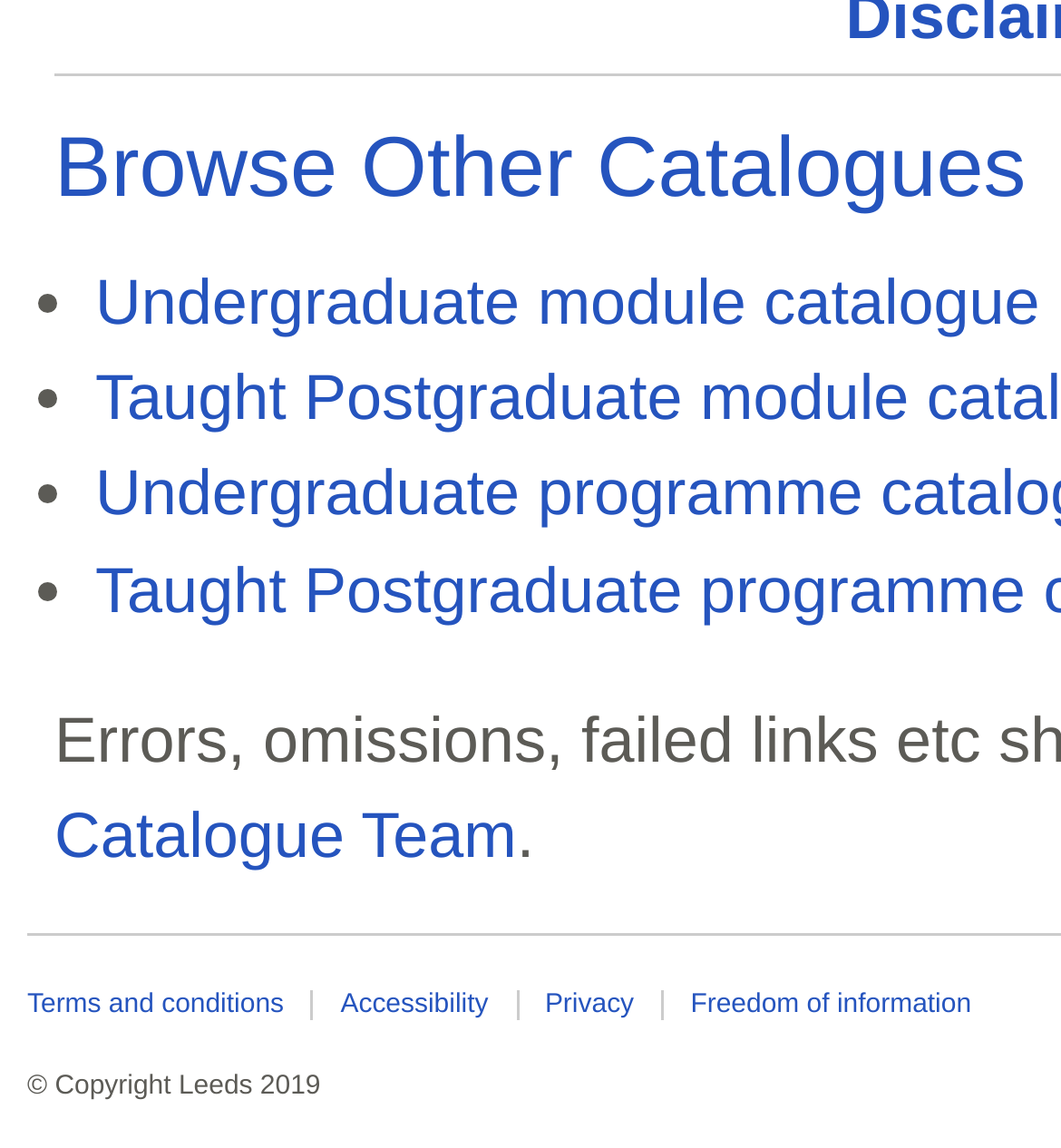Utilize the details in the image to give a detailed response to the question: What is the copyright year?

I found the copyright information at the bottom of the page, which states '© Copyright Leeds 2019', and extracted the year as 2019.